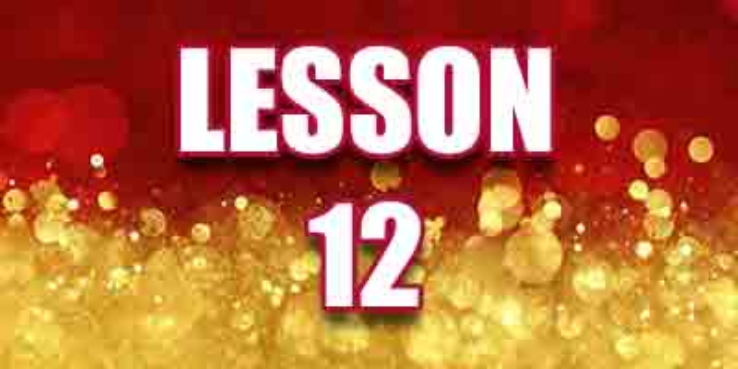Explain what is happening in the image with as much detail as possible.

The image prominently displays the title "LESSON 12" in bold, large white letters against a vibrant red background, adorned with a bokeh effect of golden circles that evokes a festive and celebratory atmosphere. This design choice not only makes the lesson title stand out, but also creates an inviting and engaging feel for the viewer. The context suggests this lesson is part of a series, likely related to spiritual or biblical studies, as indicated by the overall theme of the webpage titled "Called To Be Free." The striking visual elements are designed to capture attention and promote interest in the lesson content.